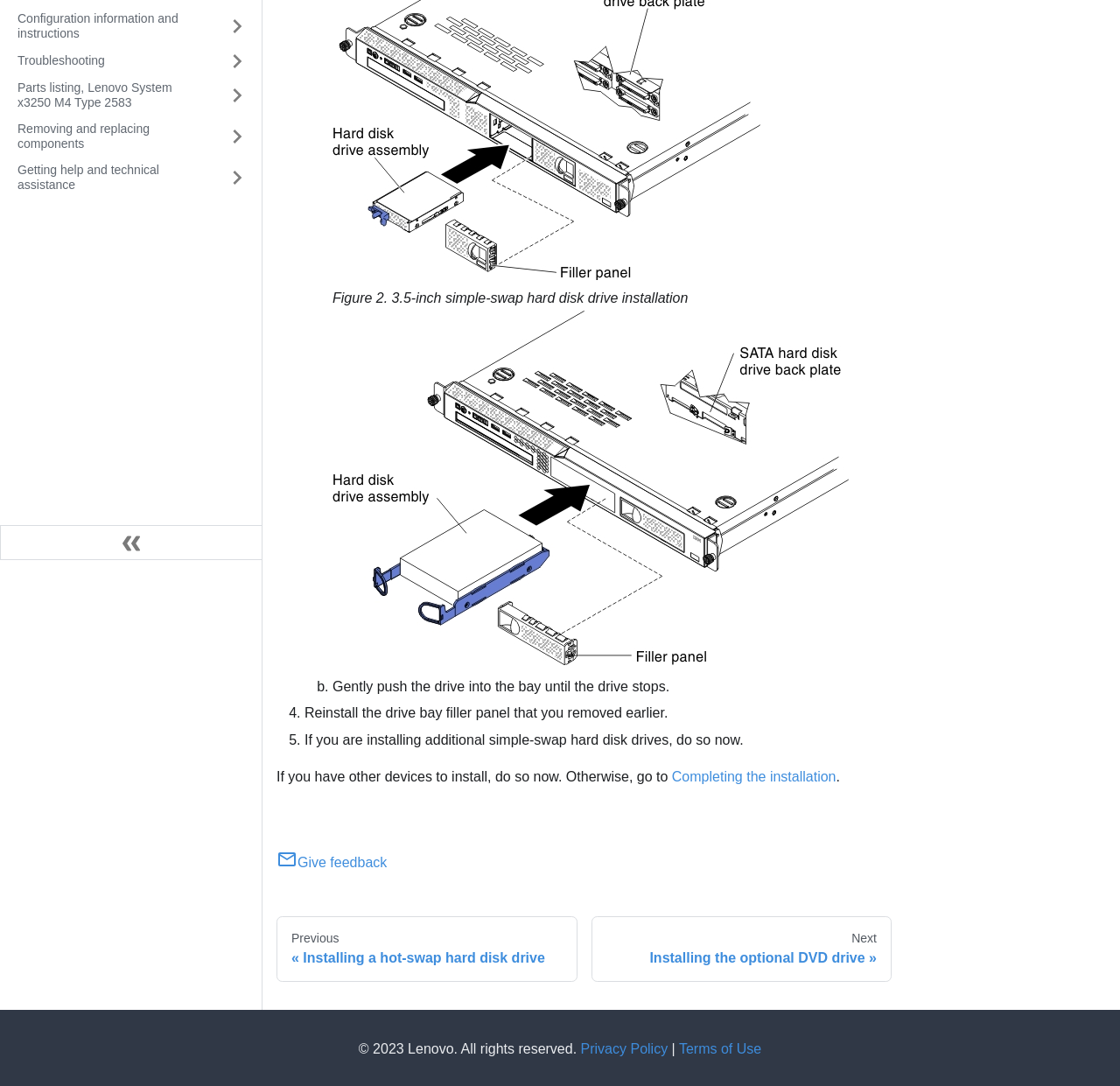Show the bounding box coordinates for the HTML element described as: "Troubleshooting".

[0.006, 0.043, 0.195, 0.069]